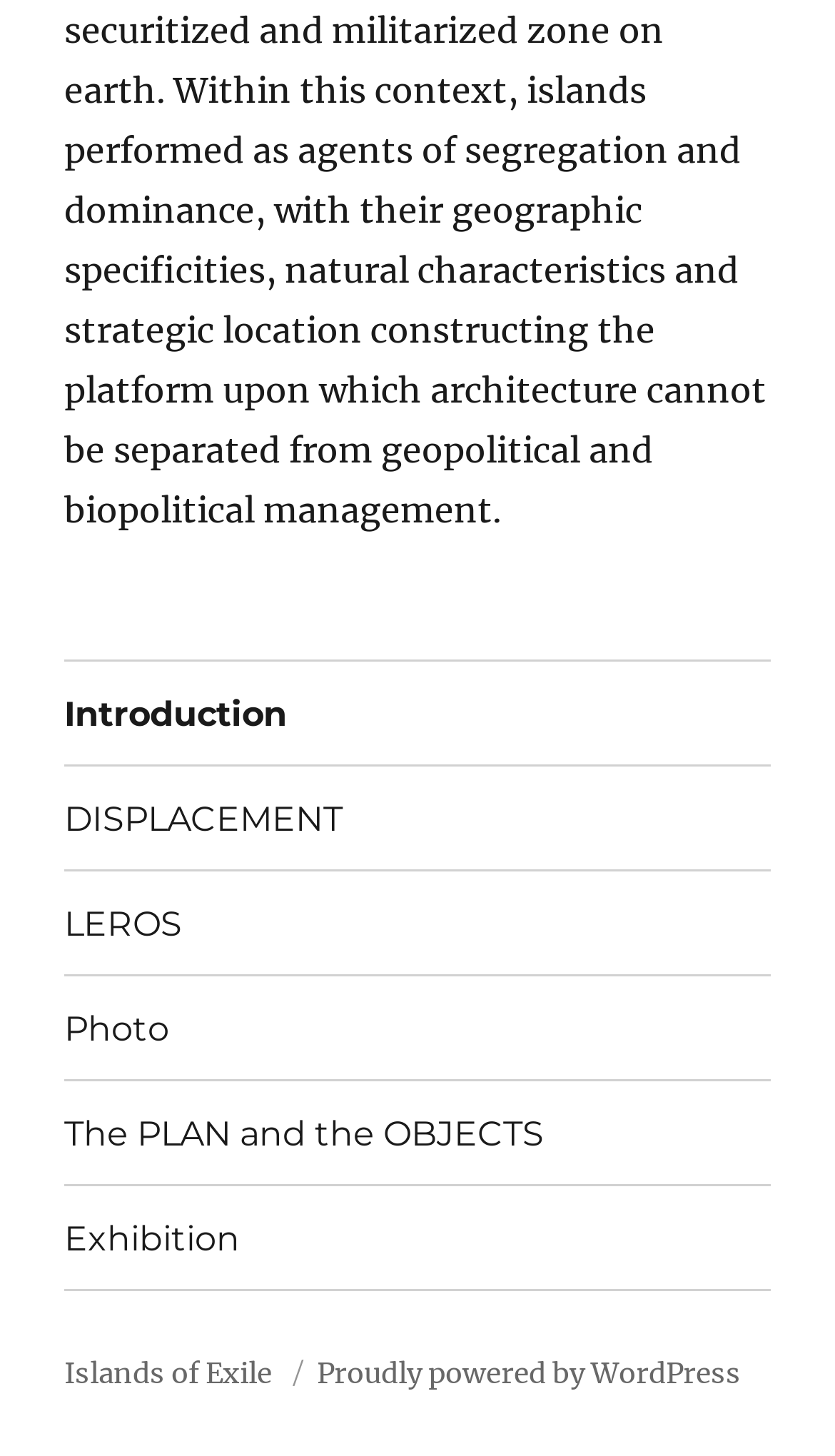What is the text of the second link above the footer menu?
Based on the image, give a one-word or short phrase answer.

Proudly powered by WordPress